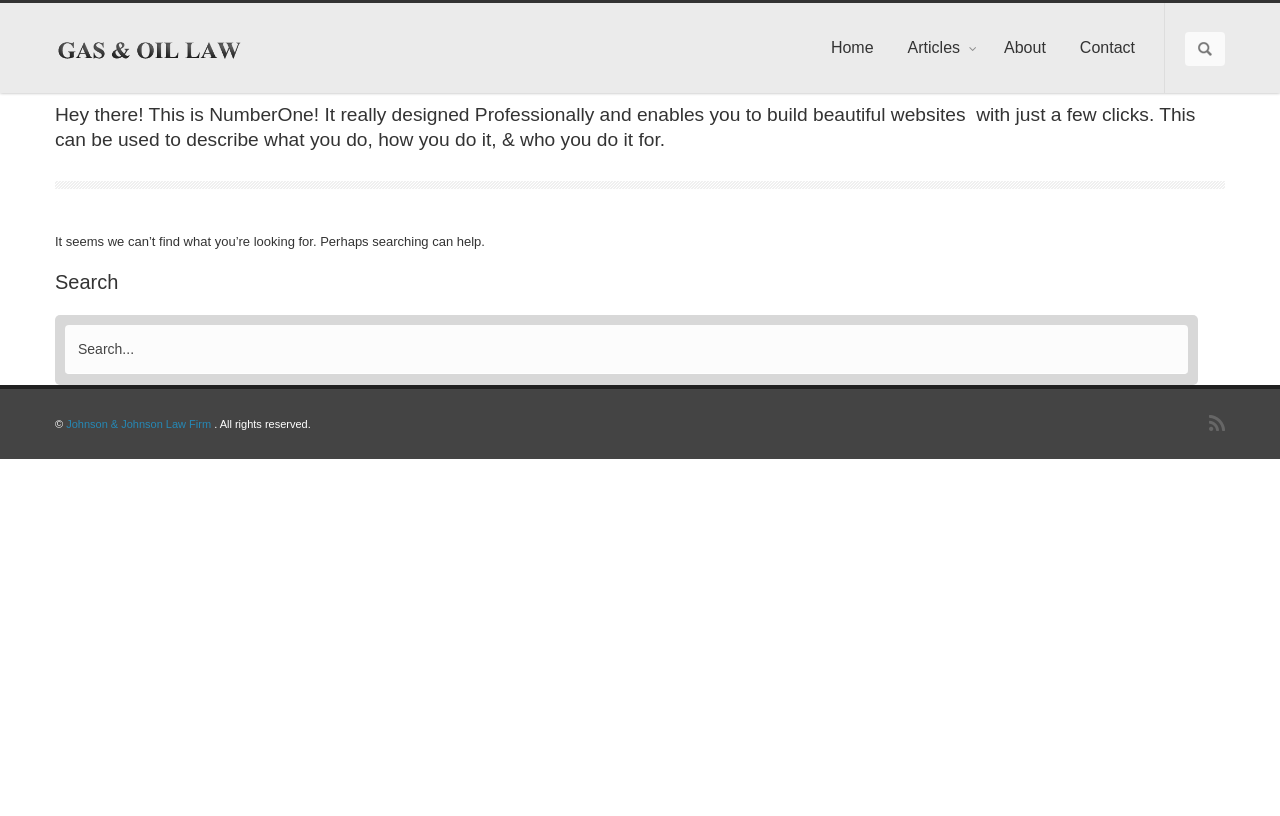Please give a succinct answer using a single word or phrase:
What is the name of the law firm?

Johnson & Johnson Law Firm